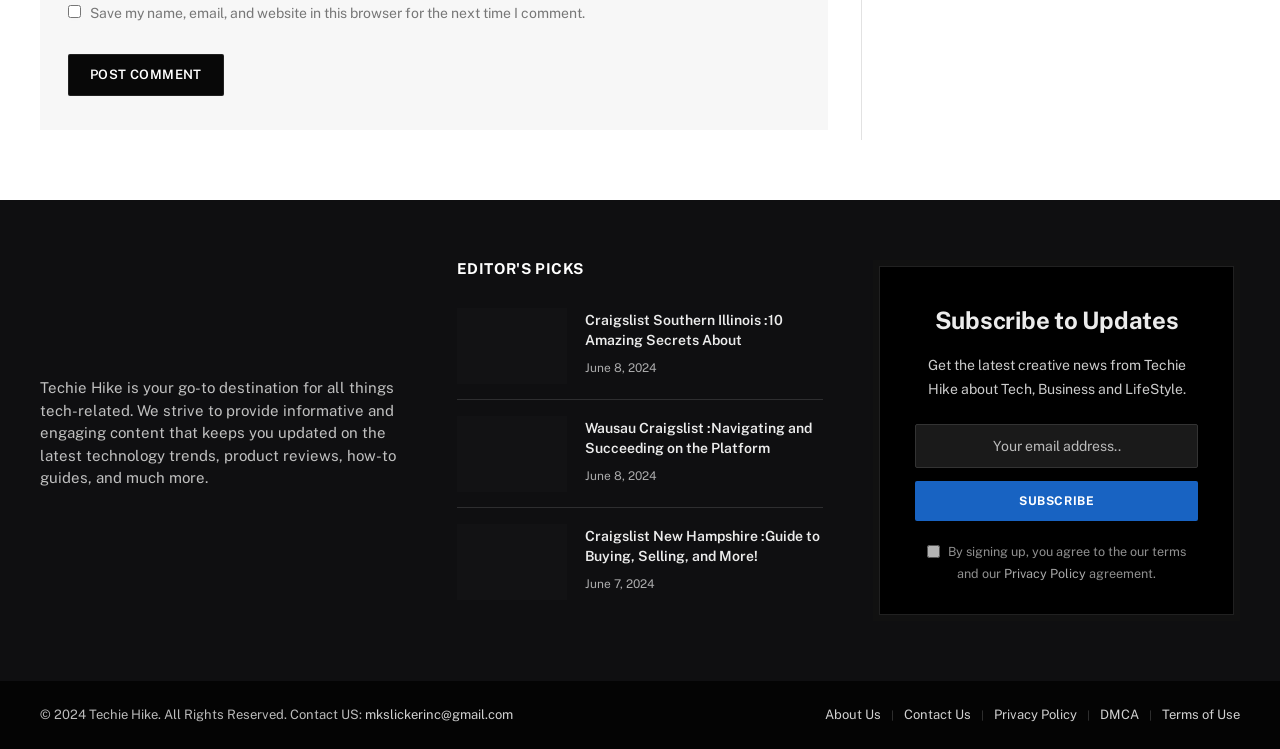Identify the bounding box coordinates of the element that should be clicked to fulfill this task: "Read the article about Craigslist Southern Illinois". The coordinates should be provided as four float numbers between 0 and 1, i.e., [left, top, right, bottom].

[0.457, 0.414, 0.643, 0.468]